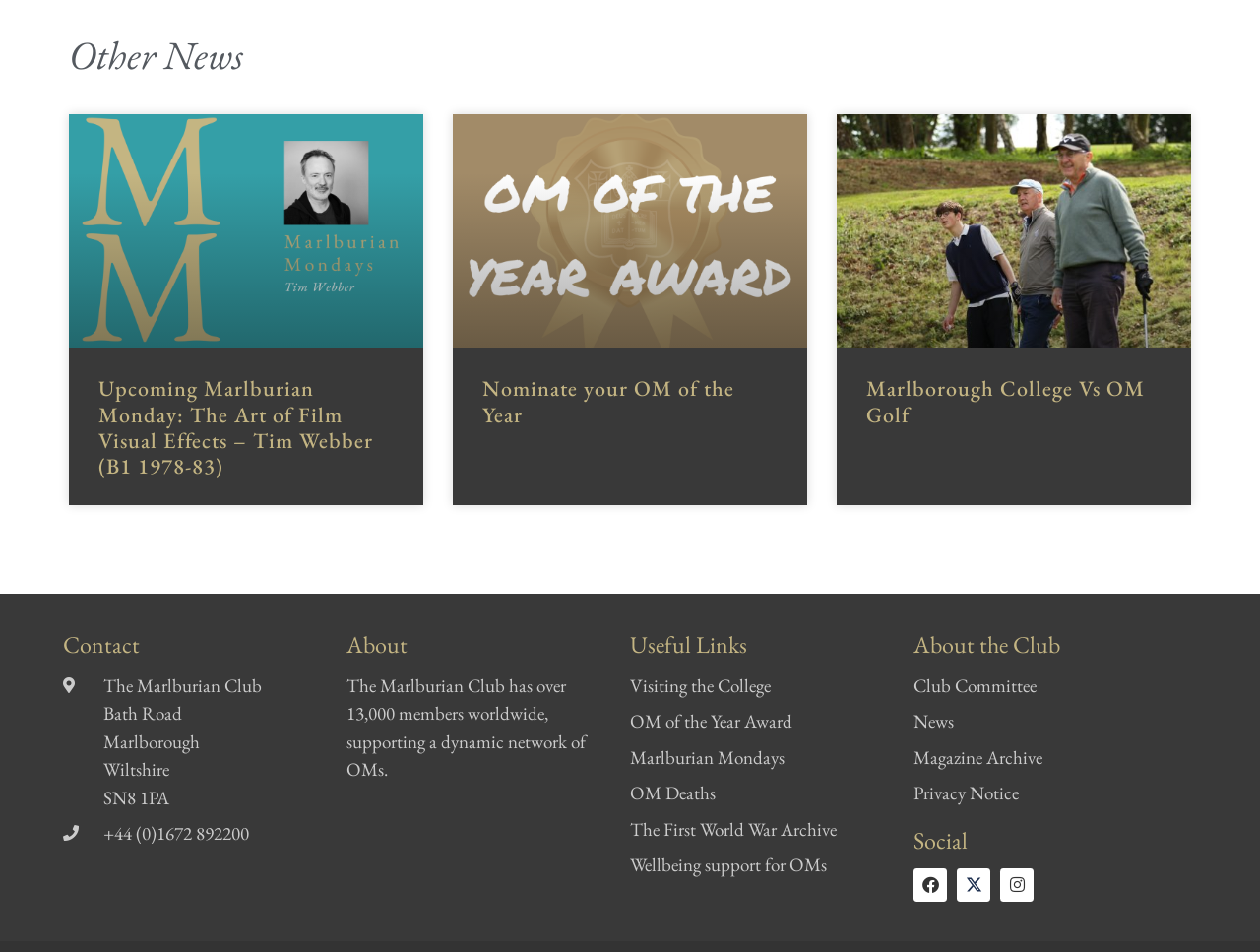Please determine the bounding box coordinates of the section I need to click to accomplish this instruction: "Click on the 'Upcoming Marlburian Monday: The Art of Film Visual Effects – Tim Webber (B1 1978-83)' link".

[0.078, 0.393, 0.296, 0.505]